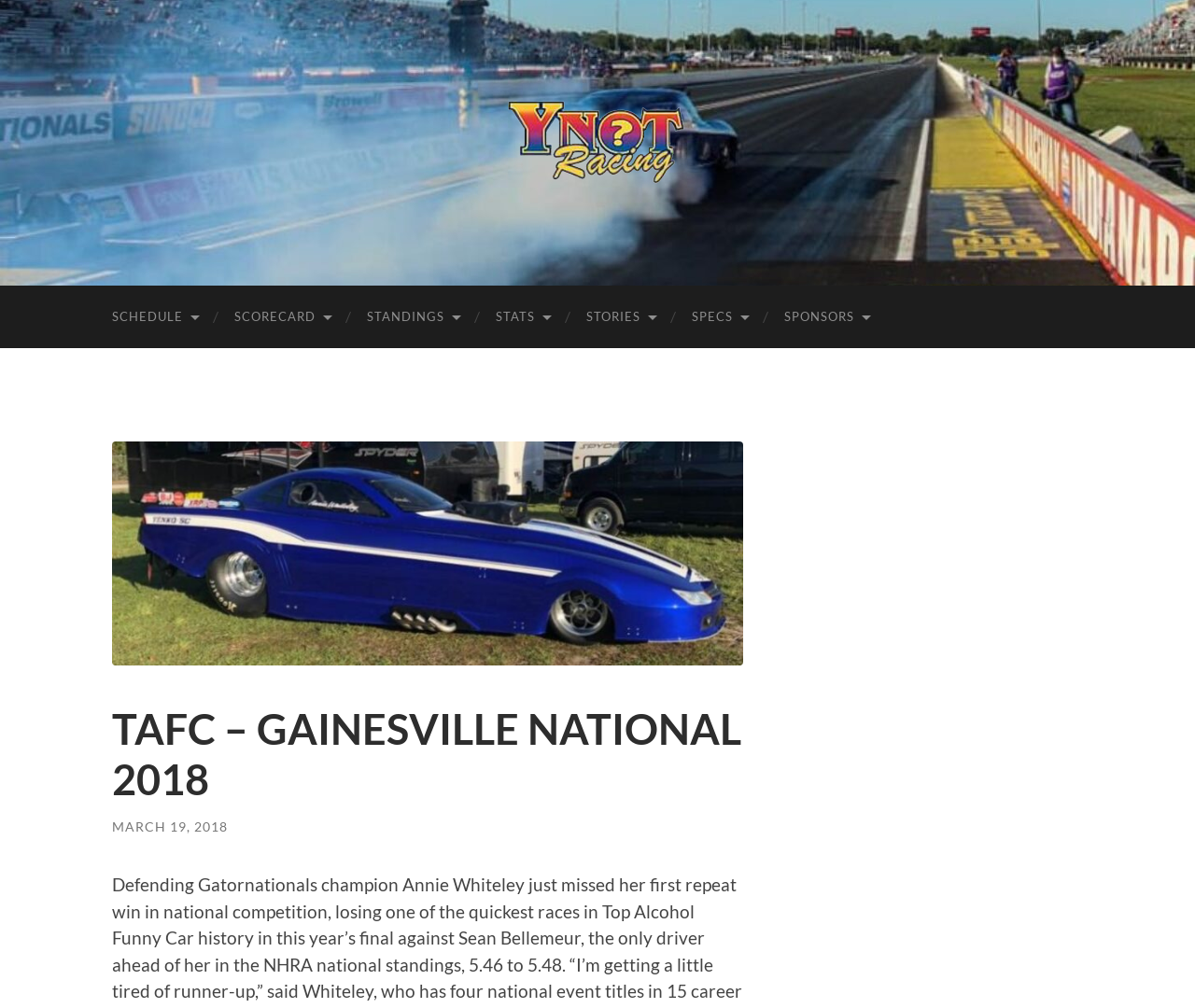Locate the bounding box coordinates of the element that should be clicked to execute the following instruction: "go to STORIES page".

[0.475, 0.283, 0.563, 0.345]